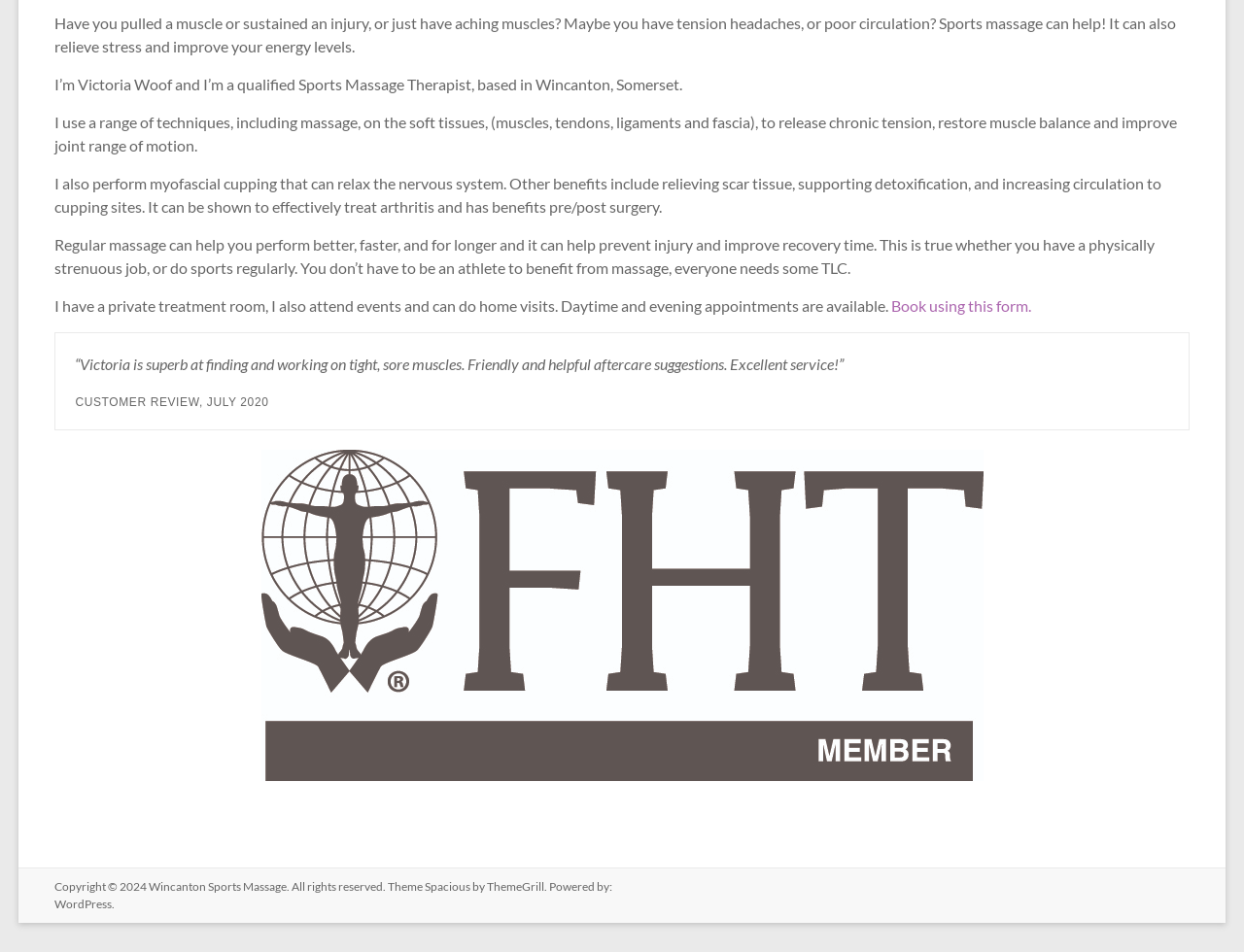Using the provided element description "Book using this form.", determine the bounding box coordinates of the UI element.

[0.717, 0.311, 0.829, 0.331]